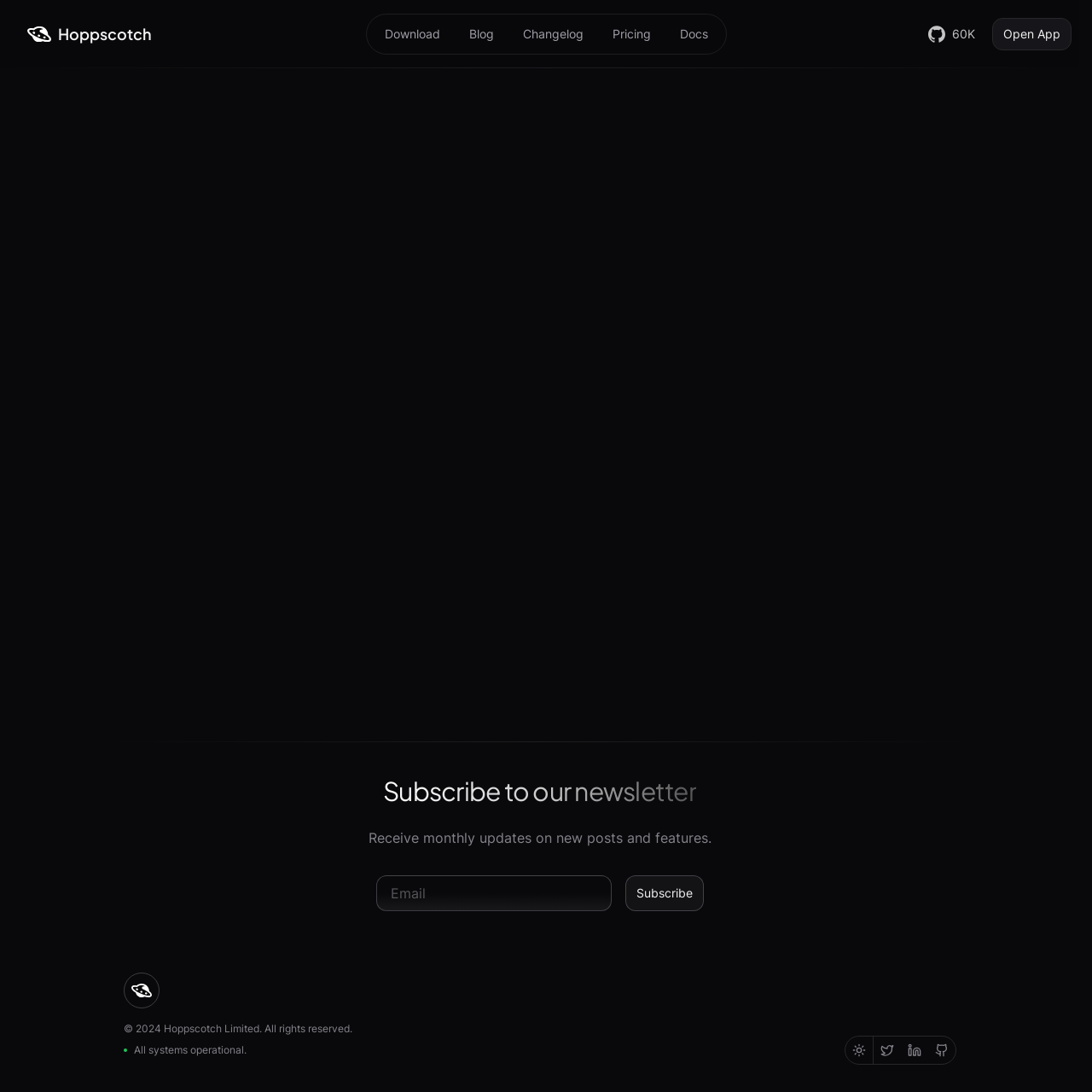Calculate the bounding box coordinates for the UI element based on the following description: "name="EMAIL" placeholder="Email"". Ensure the coordinates are four float numbers between 0 and 1, i.e., [left, top, right, bottom].

[0.344, 0.802, 0.56, 0.834]